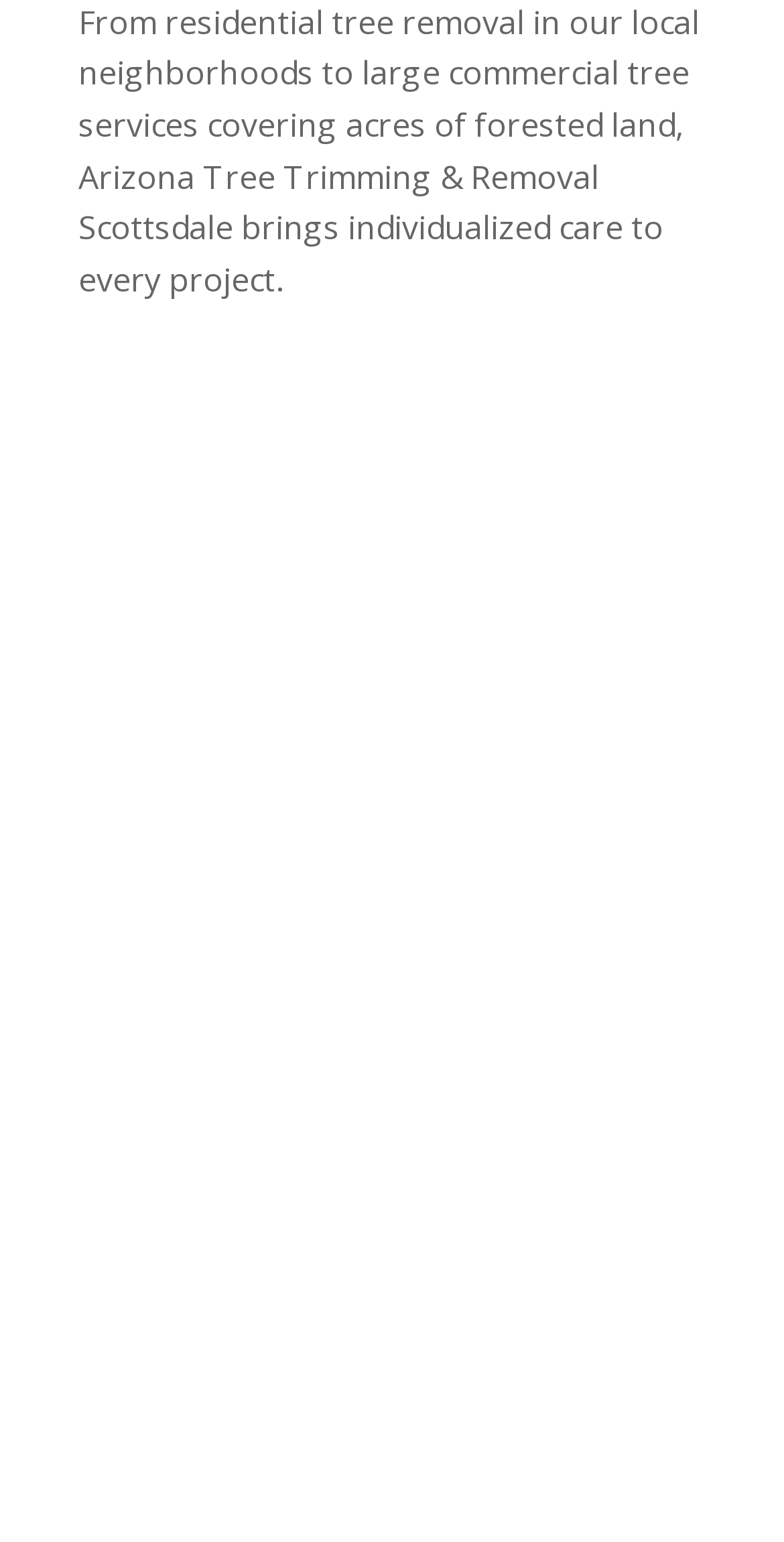Determine the bounding box coordinates of the section to be clicked to follow the instruction: "Explore Tree Removal". The coordinates should be given as four float numbers between 0 and 1, formatted as [left, top, right, bottom].

[0.231, 0.362, 0.646, 0.399]